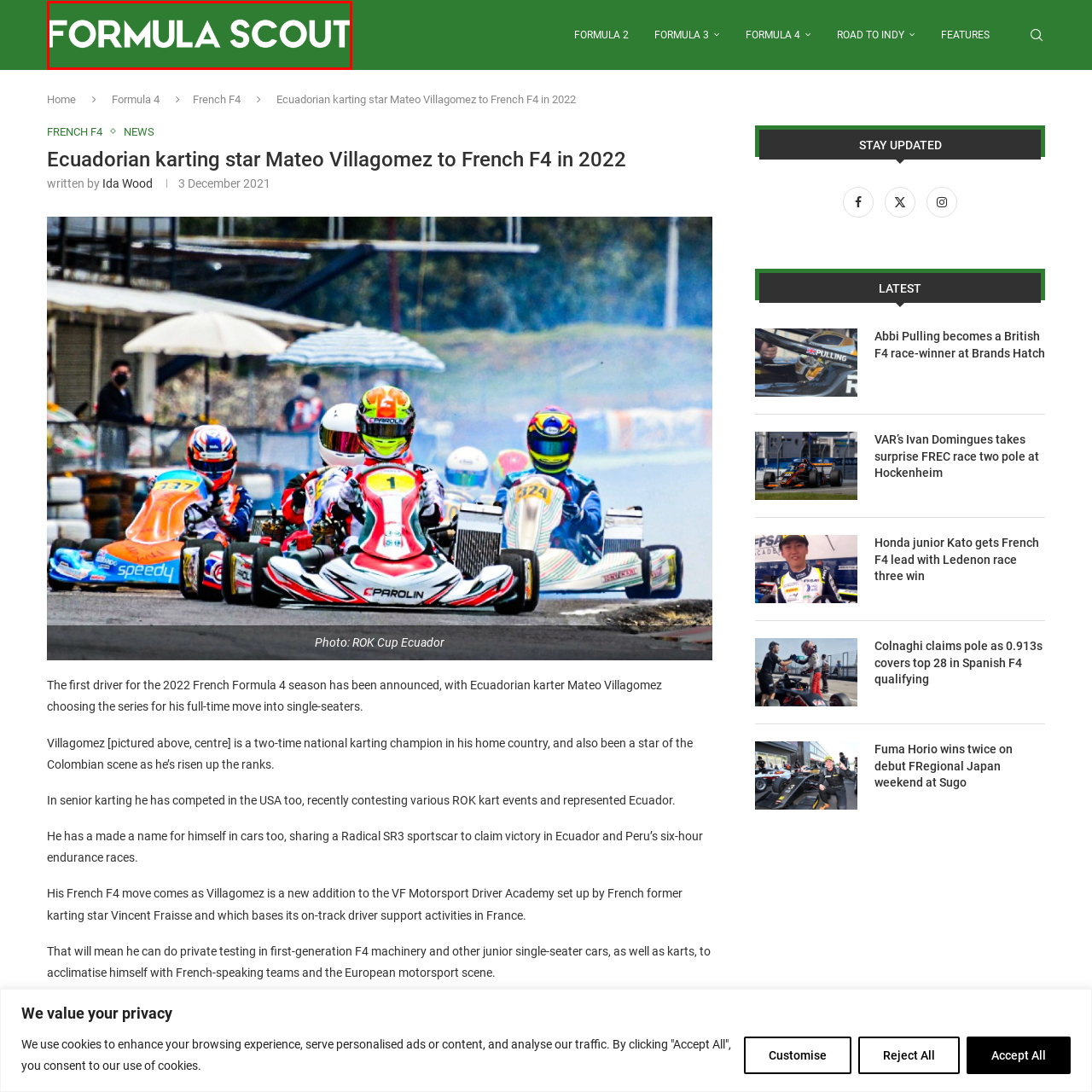Inspect the image outlined by the red box and answer the question using a single word or phrase:
What is Mateo Villagomez moving to in 2022?

French Formula 4